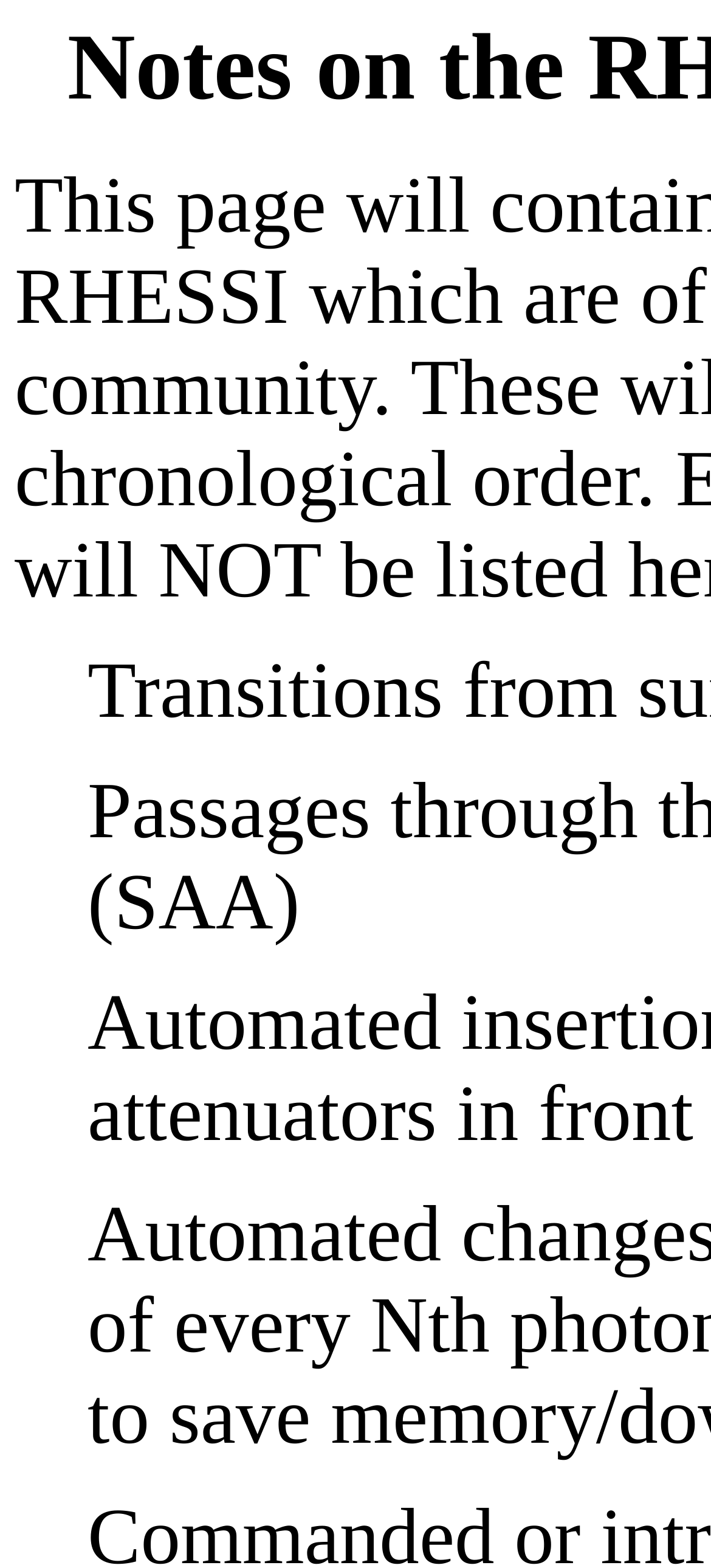Please extract the webpage's main title and generate its text content.

Notes on the RHESSI Major Events page